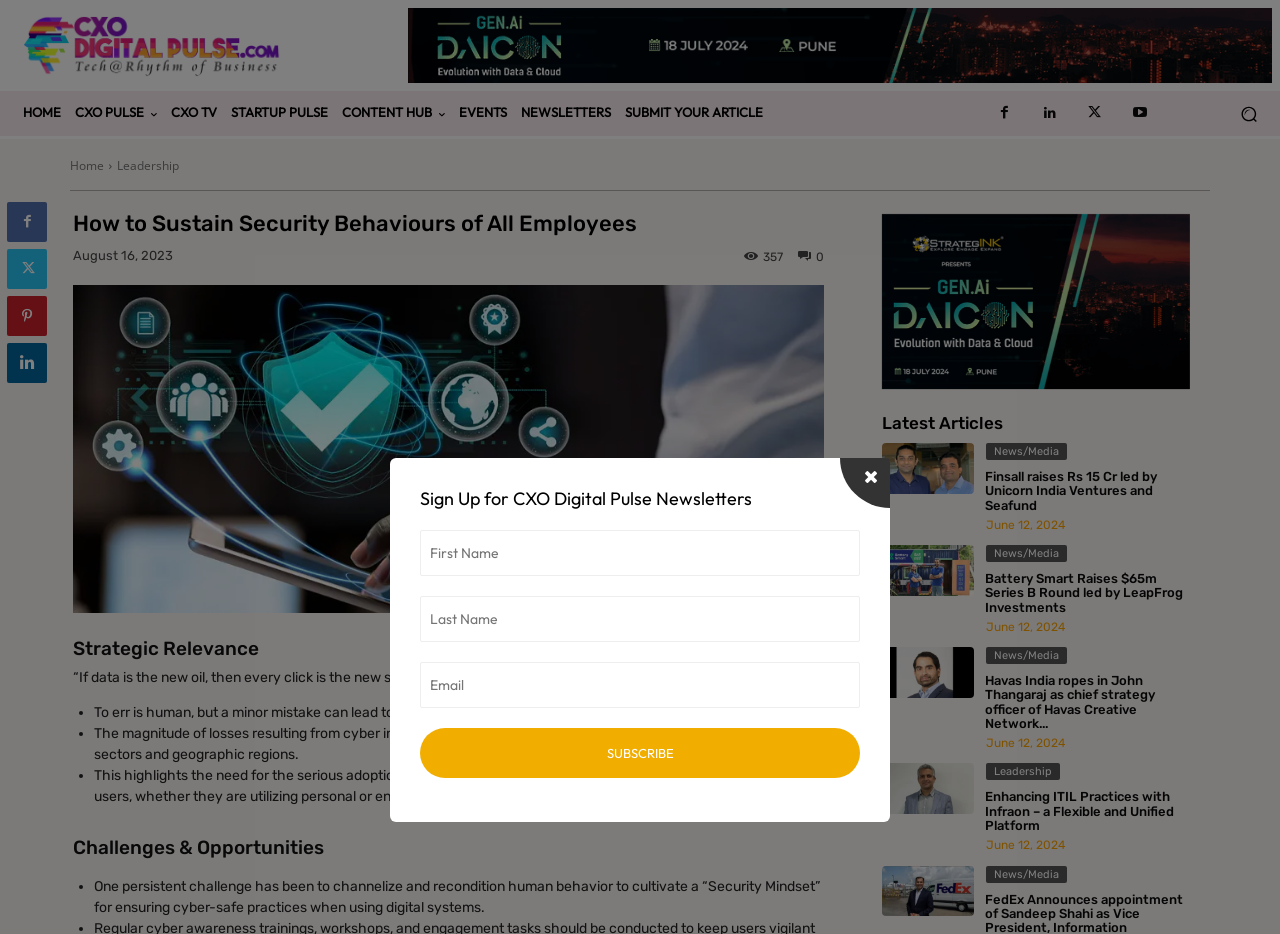Can you pinpoint the bounding box coordinates for the clickable element required for this instruction: "Click the 'HOME' link"? The coordinates should be four float numbers between 0 and 1, i.e., [left, top, right, bottom].

[0.012, 0.114, 0.053, 0.128]